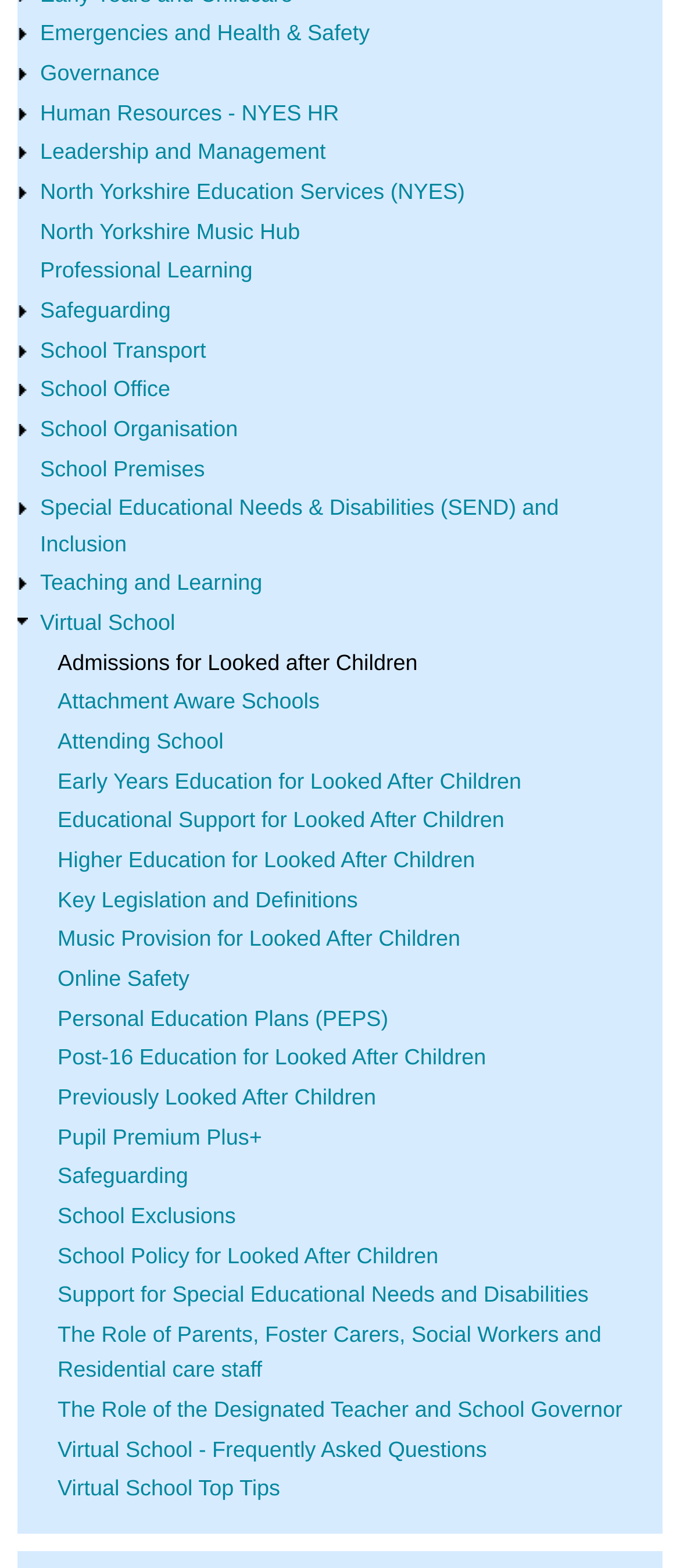Locate the bounding box of the UI element based on this description: "Admissions for Looked after Children". Provide four float numbers between 0 and 1 as [left, top, right, bottom].

[0.085, 0.415, 0.614, 0.43]